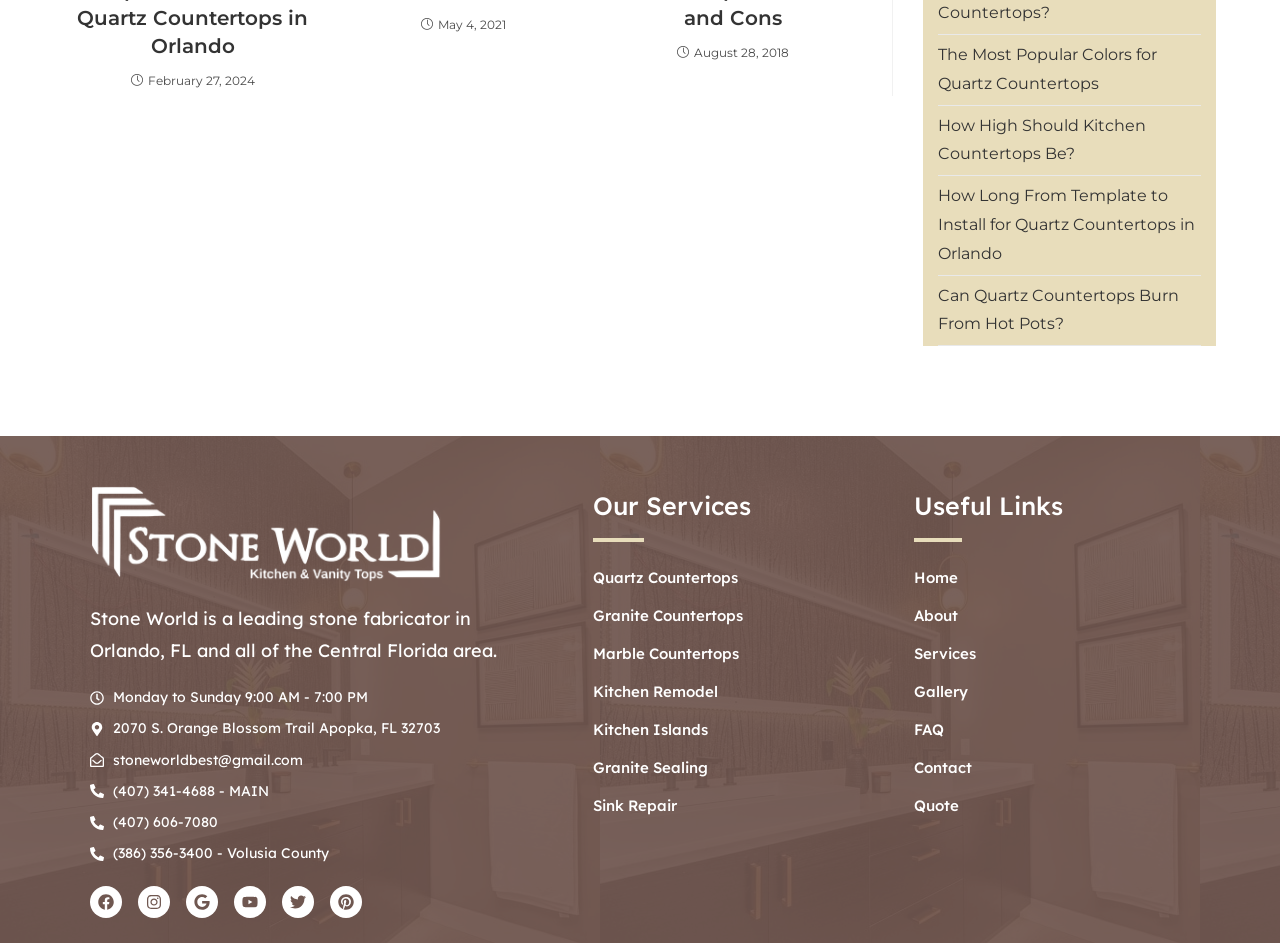Given the element description (407) 341-4688 - MAIN, identify the bounding box coordinates for the UI element on the webpage screenshot. The format should be (top-left x, top-left y, bottom-right x, bottom-right y), with values between 0 and 1.

[0.07, 0.826, 0.409, 0.853]